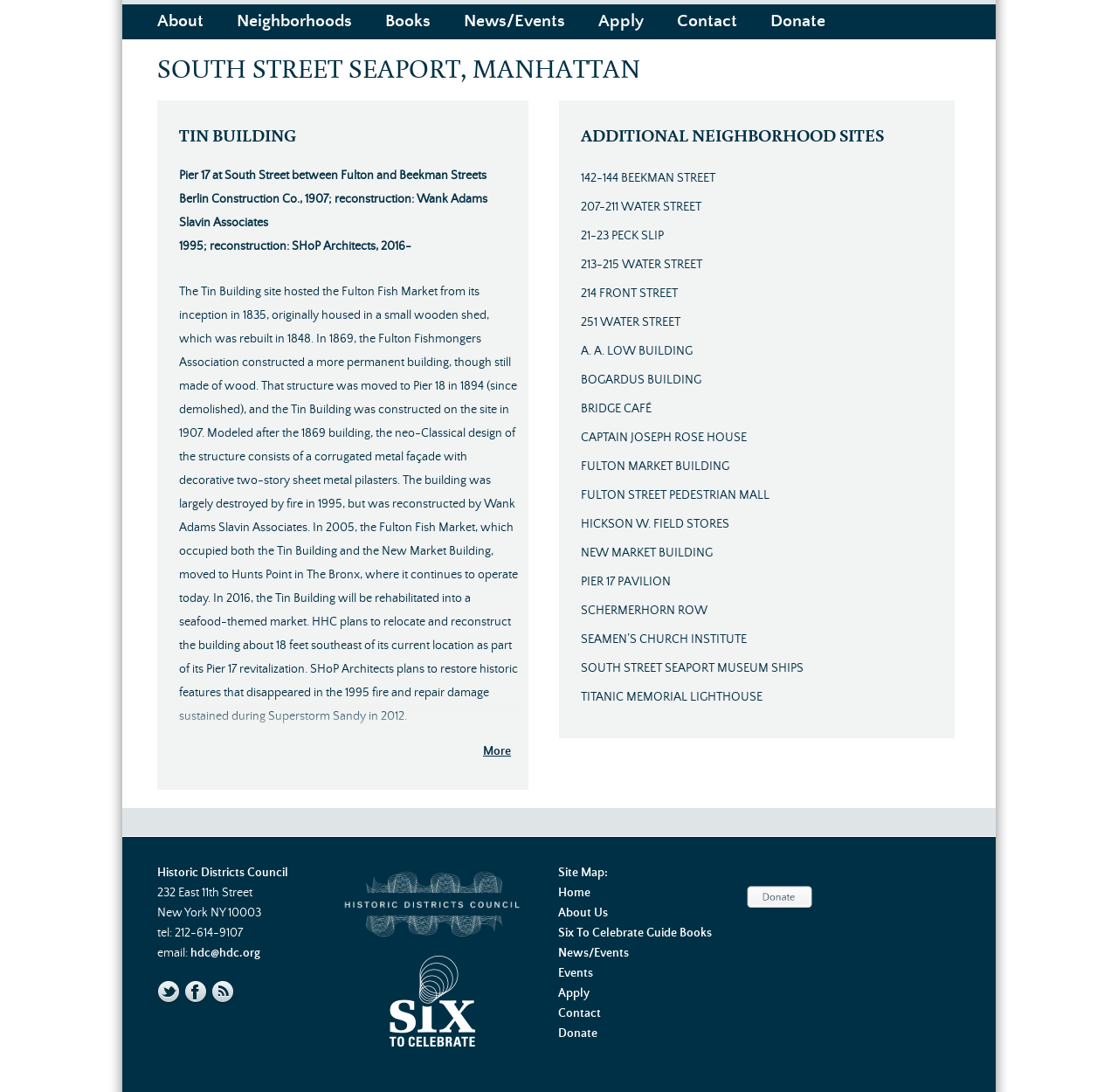From the element description South Street Seaport Museum Ships, predict the bounding box coordinates of the UI element. The coordinates must be specified in the format (top-left x, top-left y, bottom-right x, bottom-right y) and should be within the 0 to 1 range.

[0.52, 0.606, 0.719, 0.618]